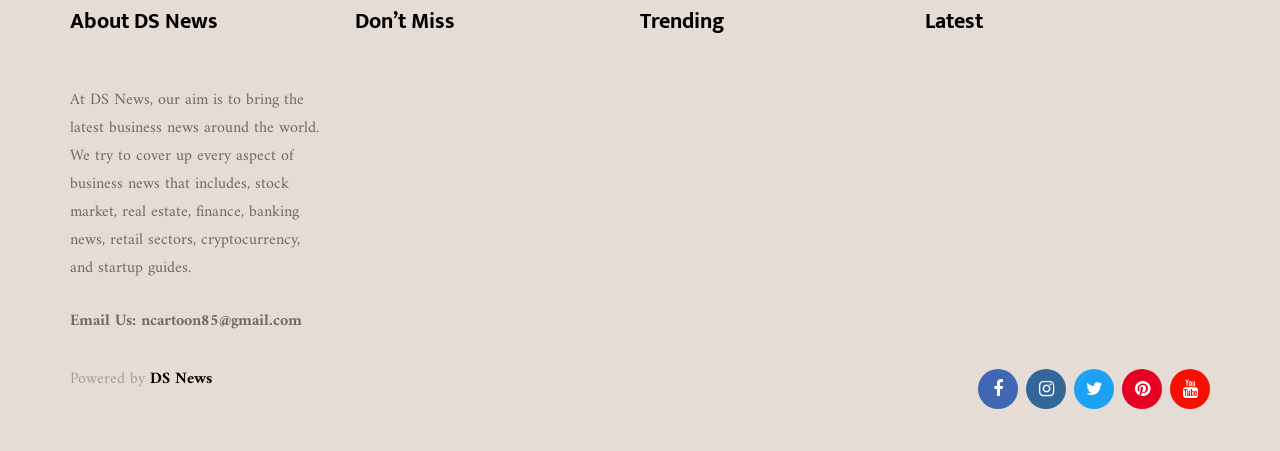Determine the bounding box for the UI element as described: "DS News". The coordinates should be represented as four float numbers between 0 and 1, formatted as [left, top, right, bottom].

[0.117, 0.81, 0.166, 0.872]